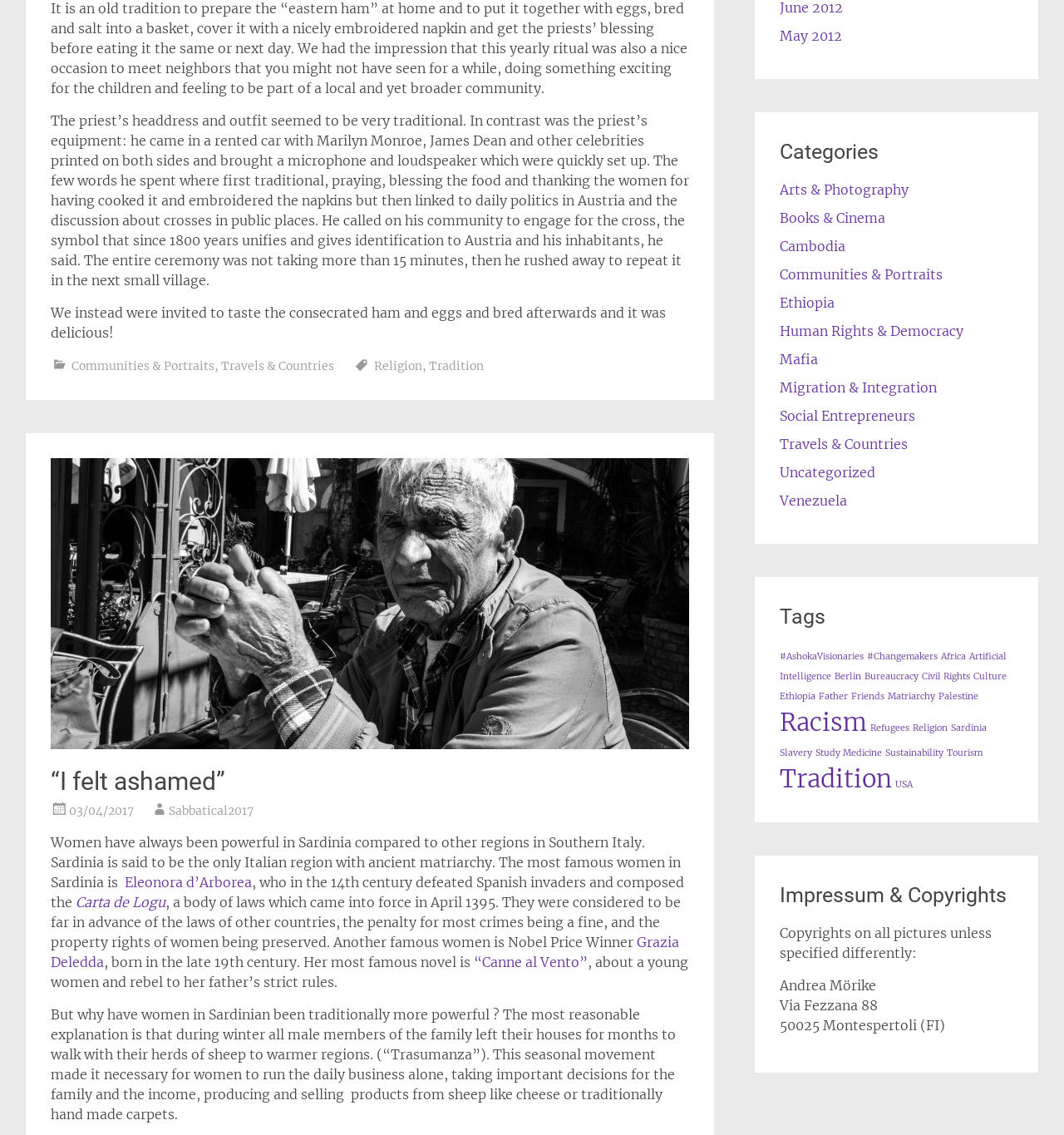What is the name of the ancient matriarchy in Sardinia?
Look at the image and construct a detailed response to the question.

The ancient matriarchy in Sardinia is associated with Eleonora d'Arborea, a famous Sardinian woman who in the 14th century defeated Spanish invaders and composed the Carta de Logu, a body of laws which came into force in April 1395.